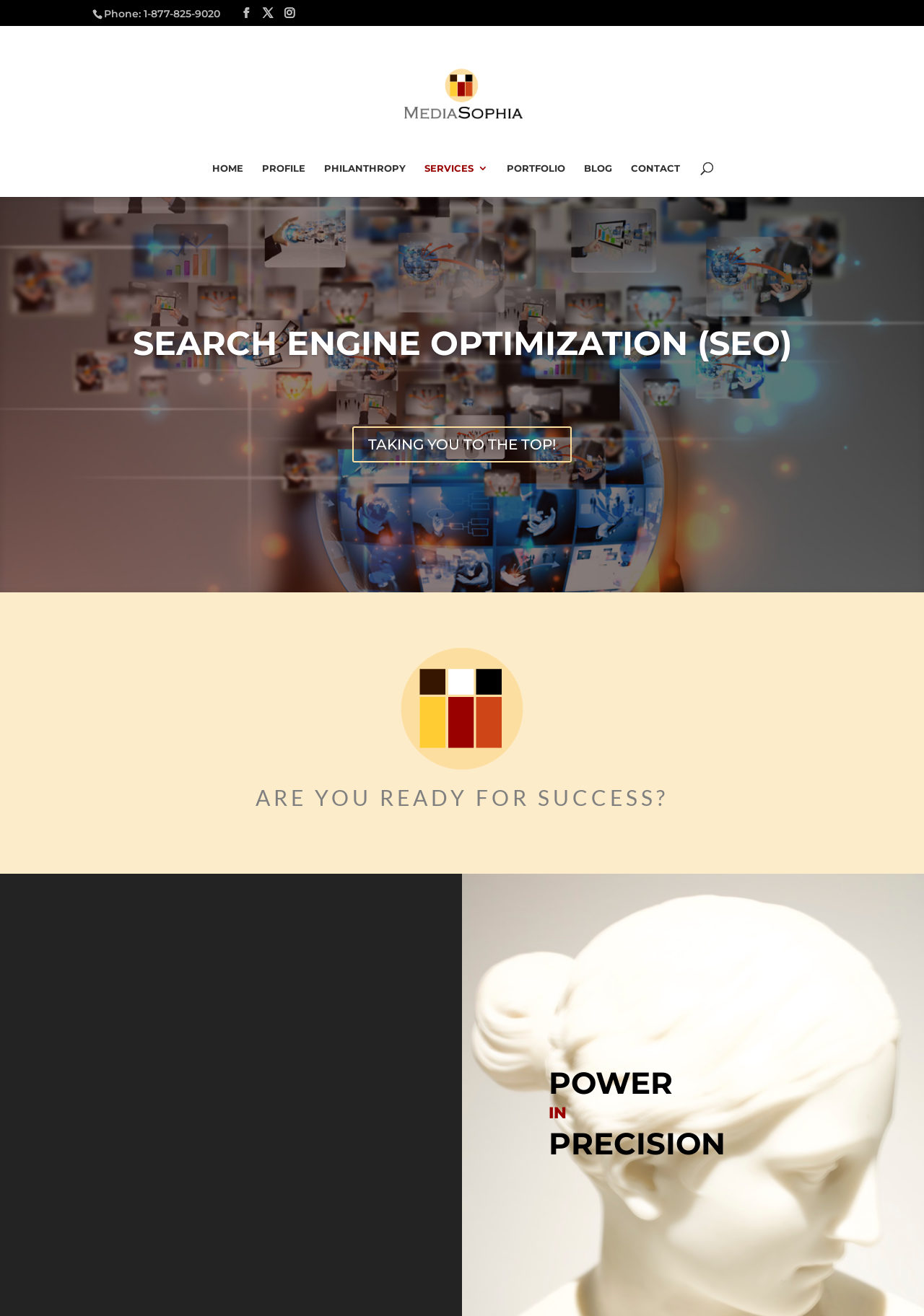Kindly determine the bounding box coordinates for the area that needs to be clicked to execute this instruction: "Learn about search engine optimization".

[0.13, 0.248, 0.87, 0.279]